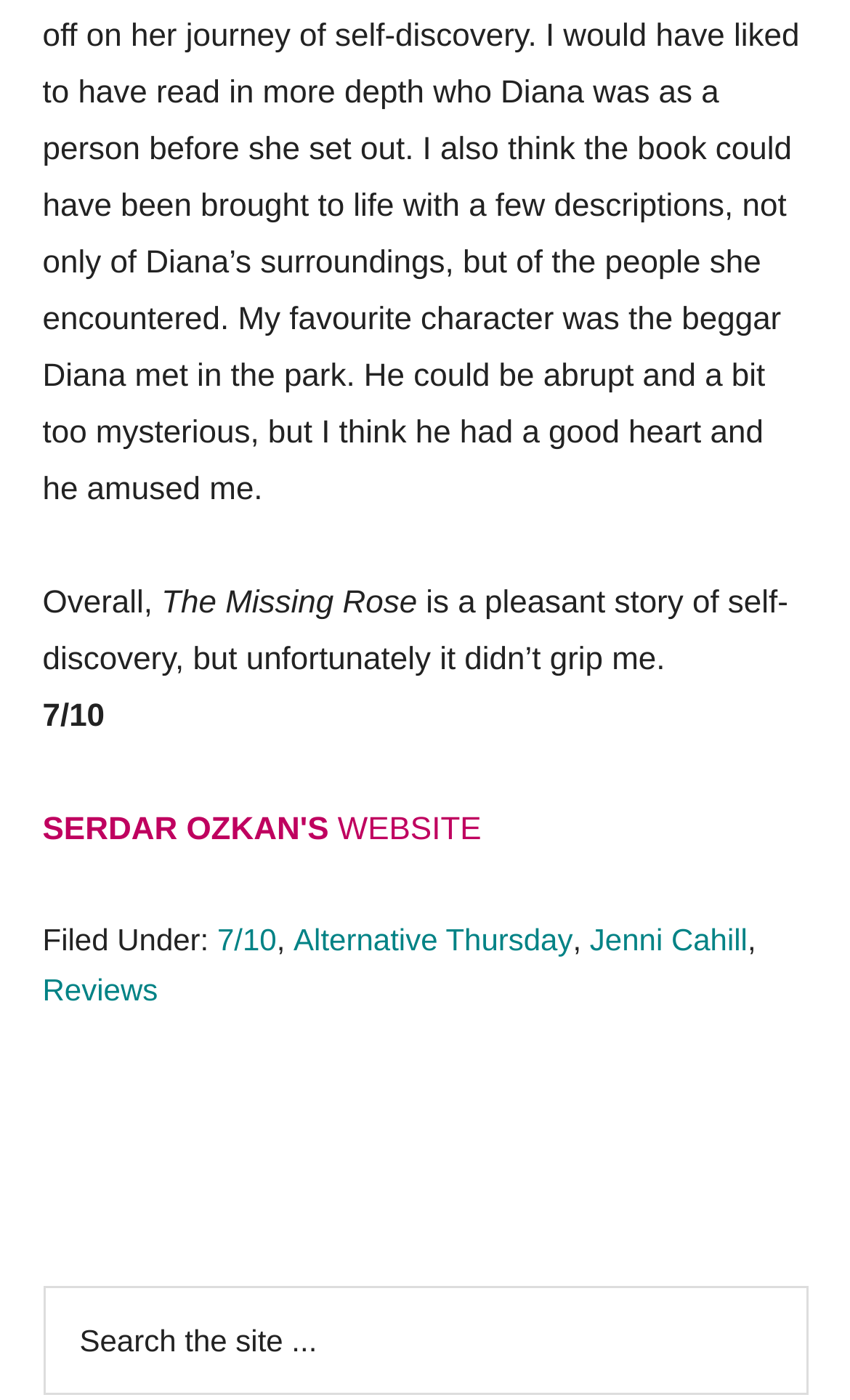What is the name of the story being reviewed?
Refer to the image and answer the question using a single word or phrase.

The Missing Rose